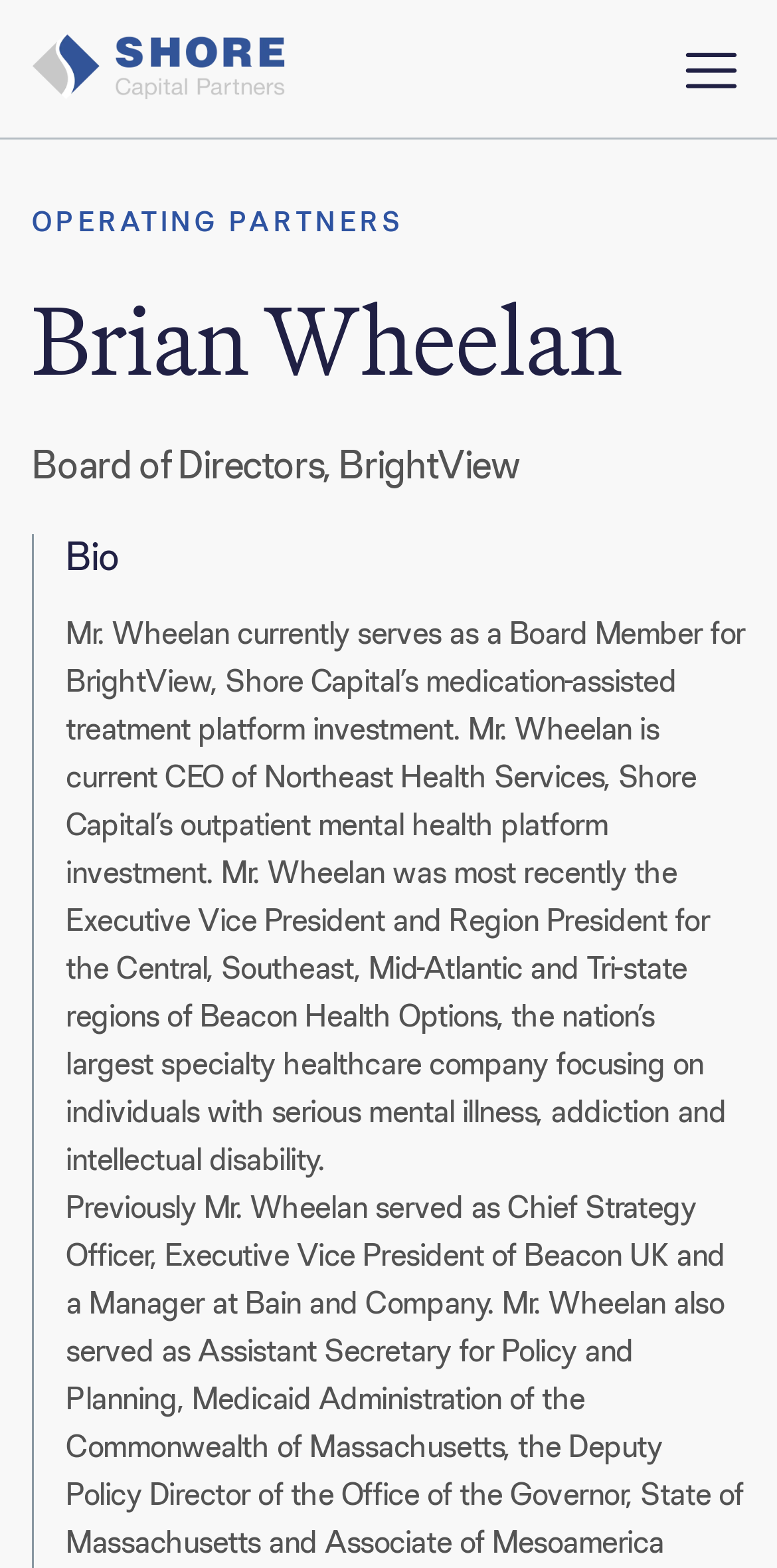Write a detailed summary of the webpage, including text, images, and layout.

The webpage is about Brian Wheelan, an executive at Shore Capital Partners. At the top left corner, there is a company logo, which is an image. On the top right corner, there is a button to open a menu, accompanied by a small image. 

Below the company logo, there is a link to "OPERATING PARTNERS" that spans across the entire width of the page. 

Underneath, there are two headings, one stating "Brian Wheelan" and the other stating his position as "Board of Directors, BrightView". 

To the right of the headings, there is a section with a label "Bio" and a paragraph of text that describes Mr. Wheelan's current roles and previous experience in the healthcare industry. This section takes up most of the page's width and height.